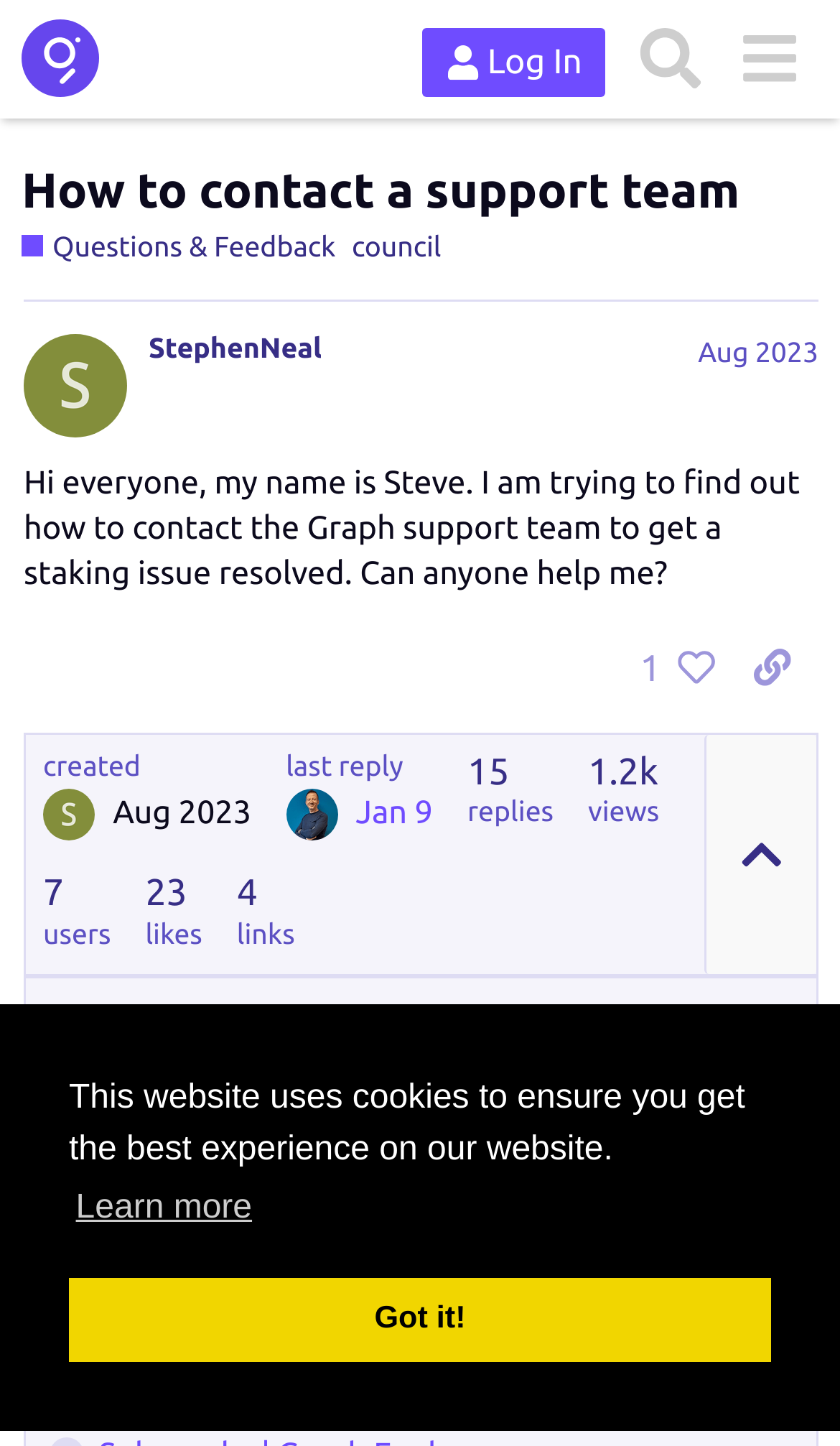Who is the most frequent poster? Please answer the question using a single word or phrase based on the image.

GGstone